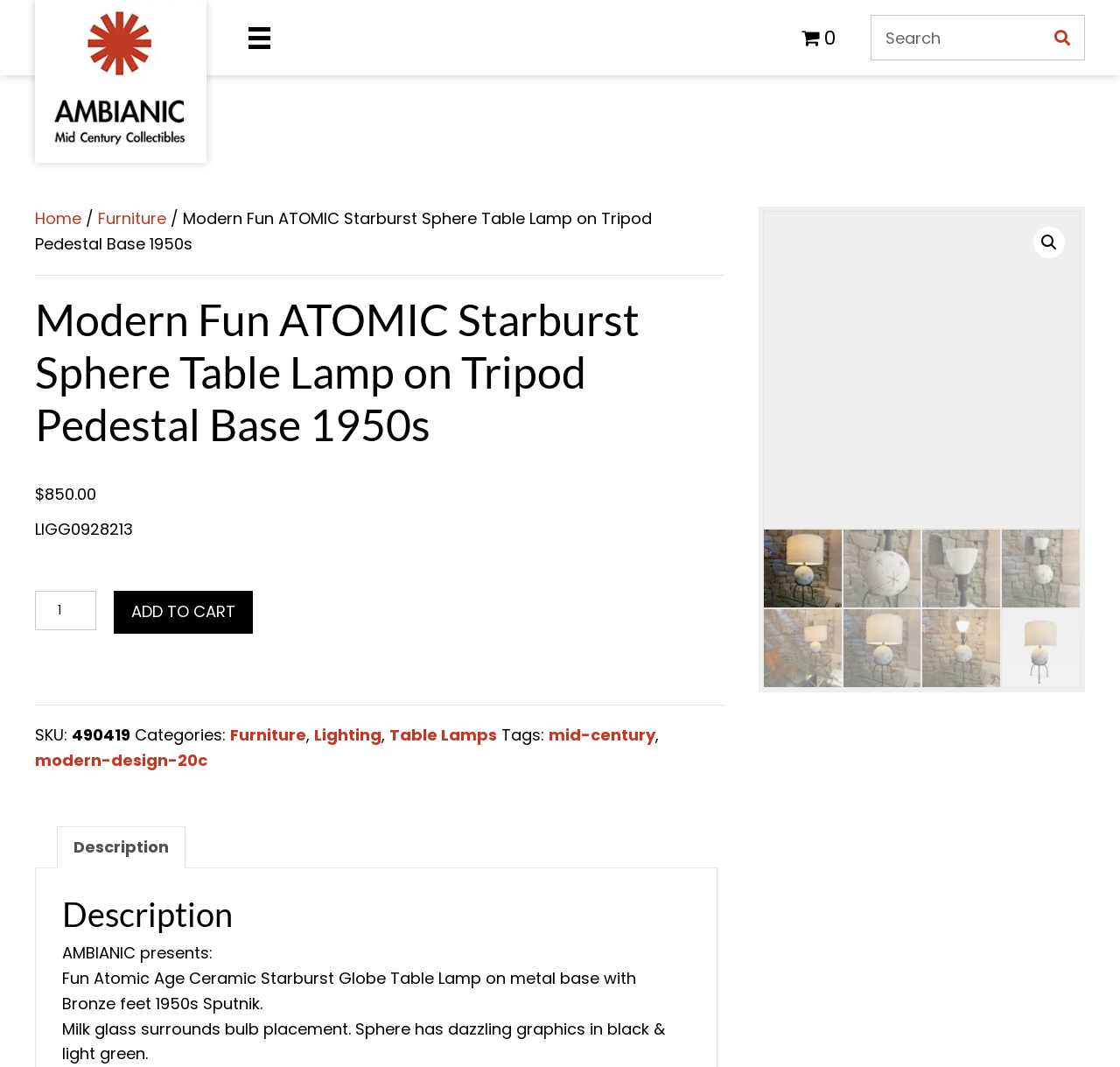Please determine the bounding box coordinates of the element to click in order to execute the following instruction: "Add to cart". The coordinates should be four float numbers between 0 and 1, specified as [left, top, right, bottom].

[0.102, 0.554, 0.226, 0.594]